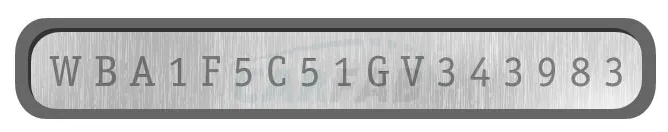What is the VIN of the 2016 BMW 228i Coupe?
From the details in the image, answer the question comprehensively.

The VIN displayed on the plaque is 'WBA1F5C51GV343983', which is specific to the 2016 BMW 228i Coupe and contains information about its manufacturing details.